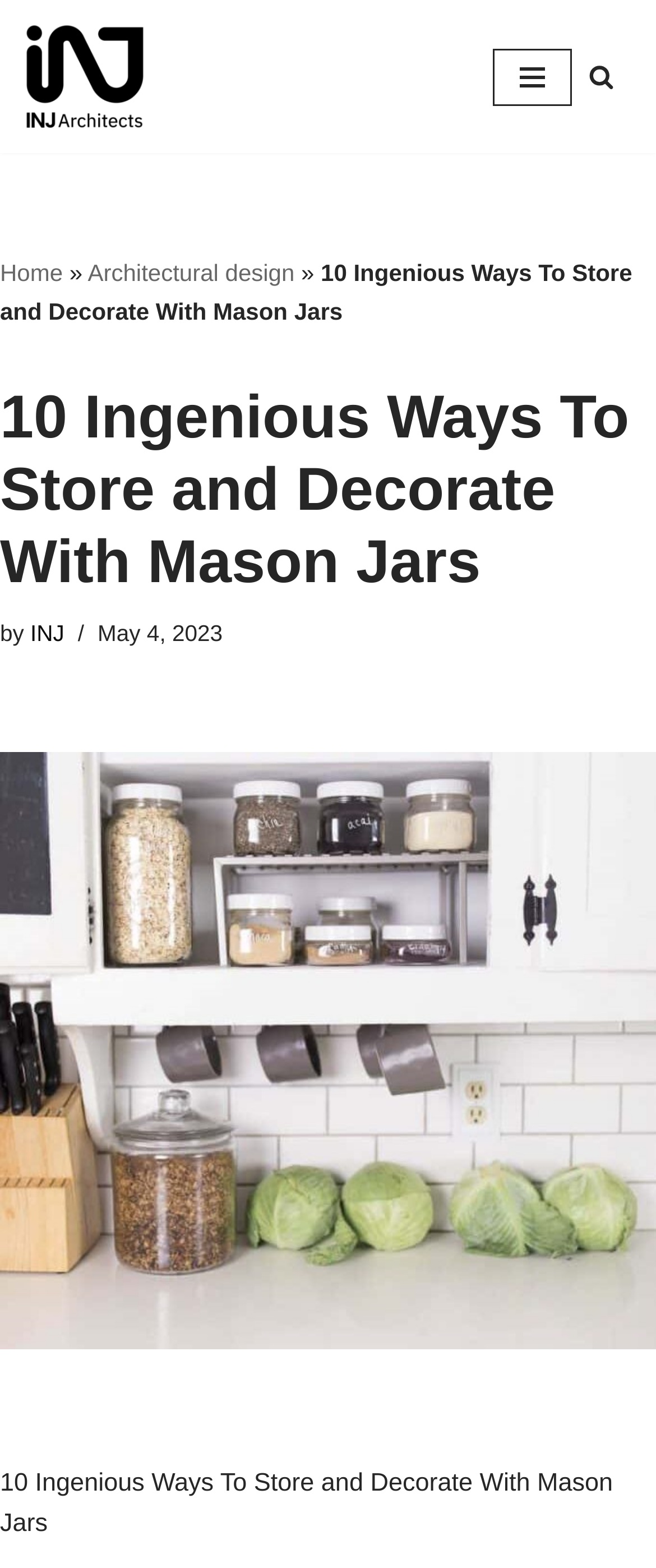Determine the bounding box coordinates in the format (top-left x, top-left y, bottom-right x, bottom-right y). Ensure all values are floating point numbers between 0 and 1. Identify the bounding box of the UI element described by: INJ

[0.046, 0.395, 0.098, 0.412]